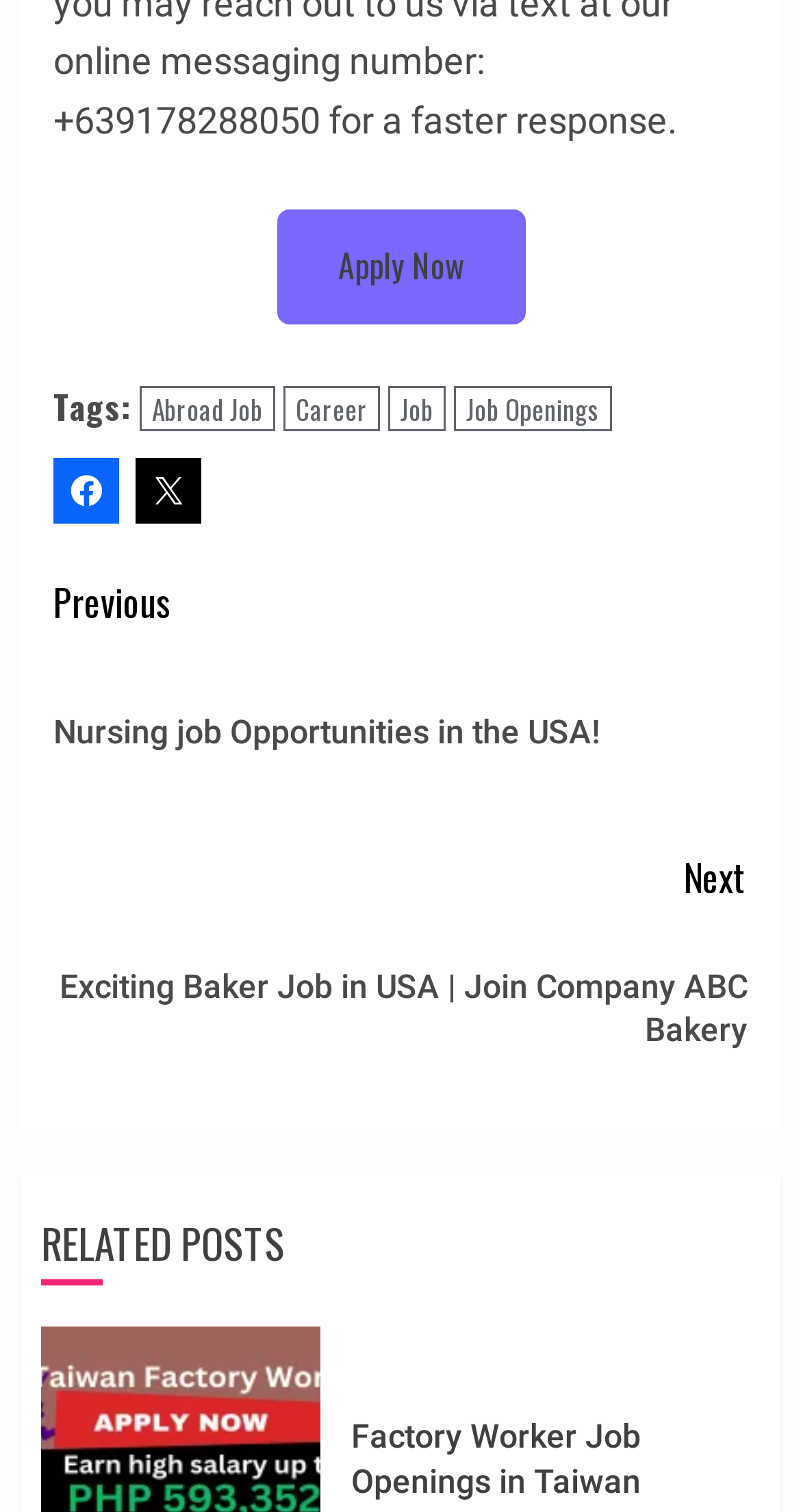Pinpoint the bounding box coordinates of the clickable element to carry out the following instruction: "Read the previous post."

[0.067, 0.379, 0.933, 0.54]